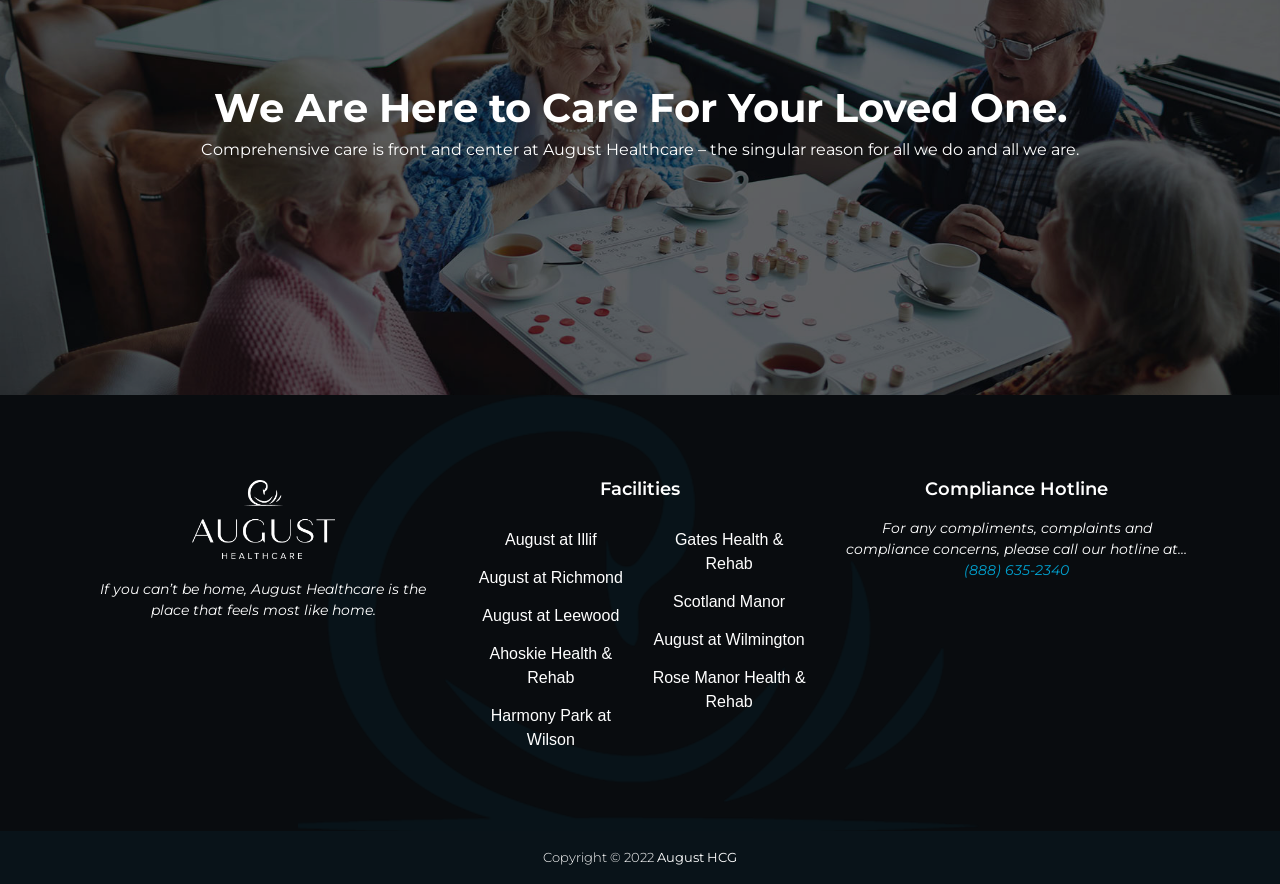Refer to the image and offer a detailed explanation in response to the question: How many facilities are listed on the webpage?

There are 7 facilities listed on the webpage, including August at Illif, August at Richmond, August at Leewood, Ahoskie Health & Rehab, Harmony Park at Wilson, Gates Health & Rehab, and Scotland Manor, as well as Rose Manor Health & Rehab and August at Wilmington.